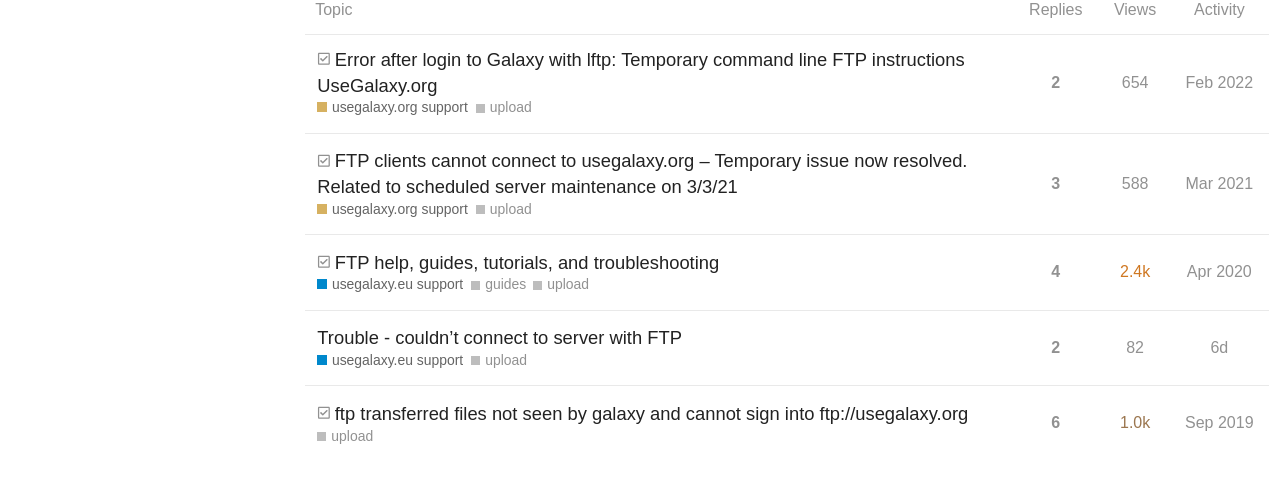Using the information in the image, give a comprehensive answer to the question: 
What is the purpose of the 'usegalaxy.org support' link?

I inferred the answer by analyzing the link element with the text 'usegalaxy.org support', which is accompanied by a generic element with the text 'If you have a problem or question regarding usegalaxy.org, create topic here. For other servers please see the list of categories.'. This suggests that the purpose of the link is to allow users to create a topic for usegalaxy.org.